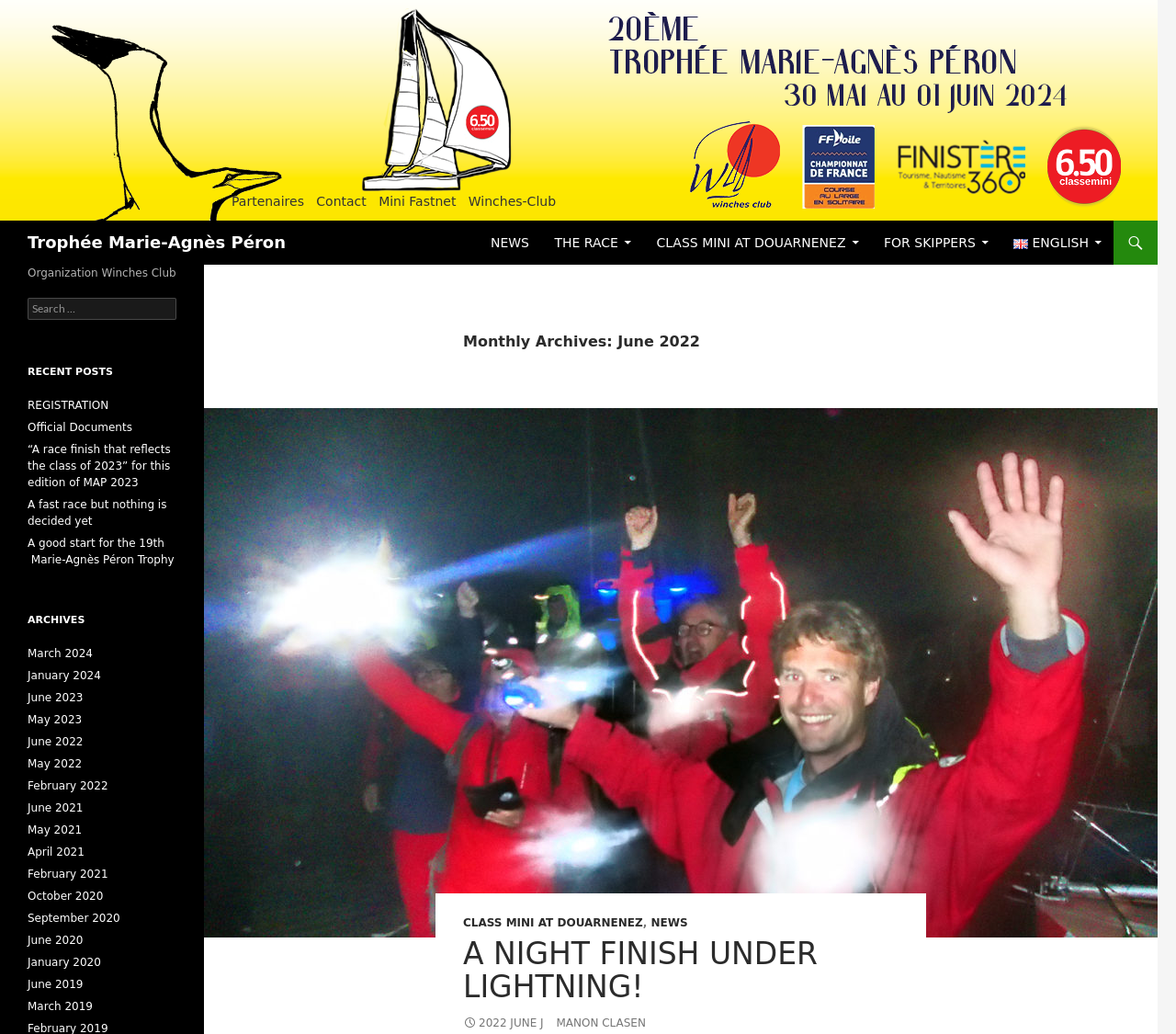Please identify the coordinates of the bounding box for the clickable region that will accomplish this instruction: "Click on the 'Partenaires' link".

[0.197, 0.188, 0.259, 0.202]